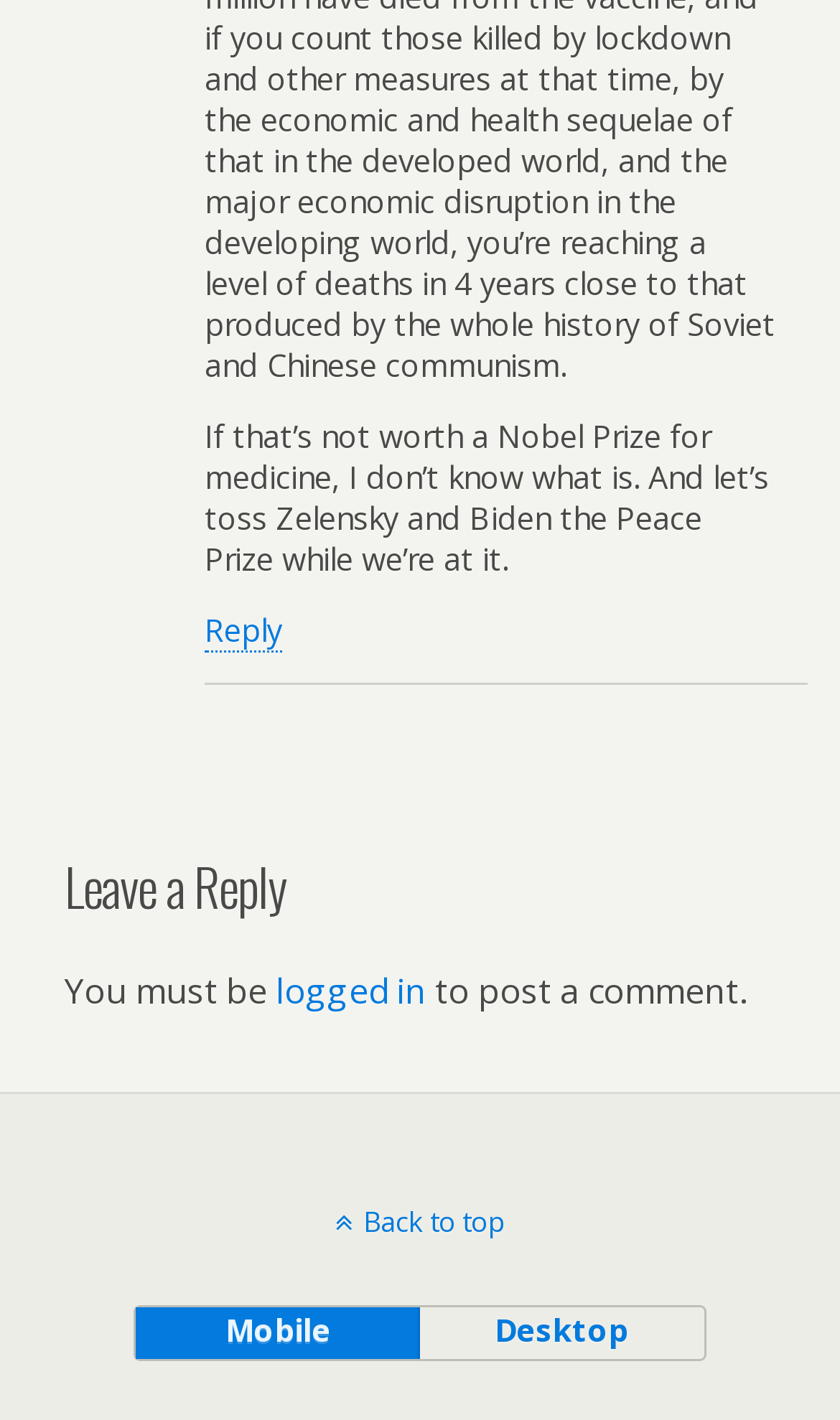Answer this question using a single word or a brief phrase:
What is the purpose of the 'logged in' link?

to post a comment